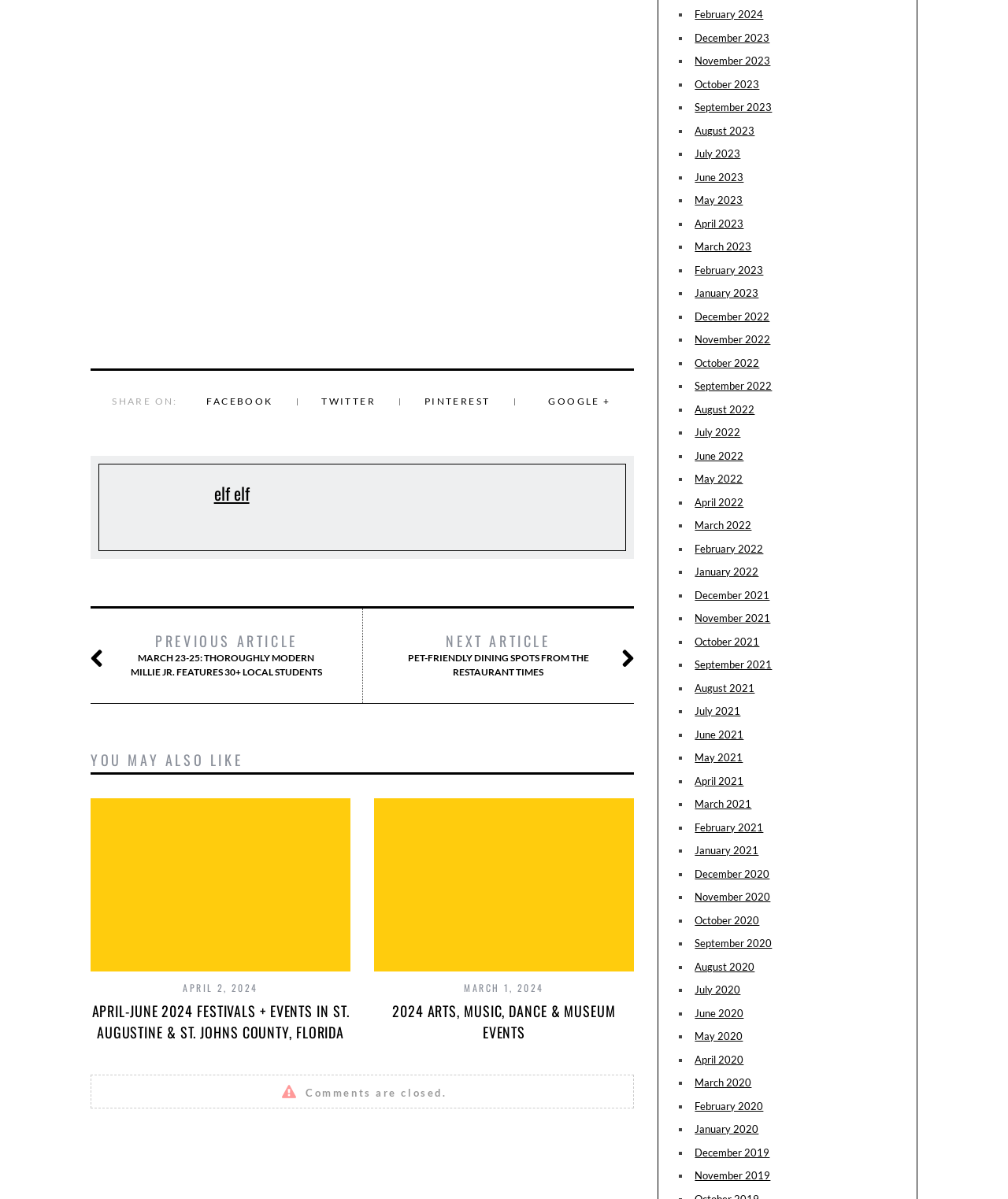Please locate the bounding box coordinates of the element that should be clicked to achieve the given instruction: "View previous article".

[0.128, 0.527, 0.322, 0.567]